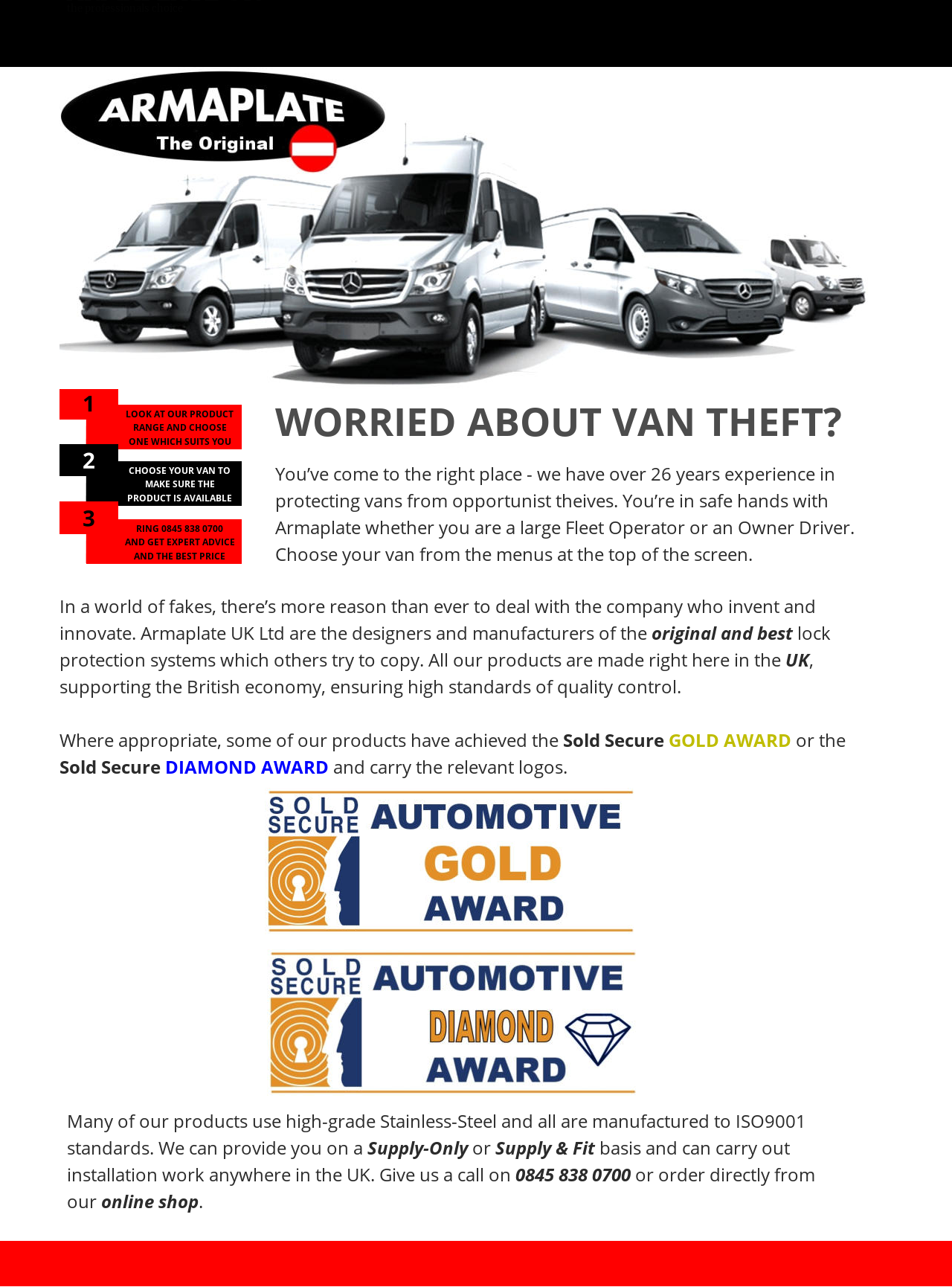Identify the bounding box coordinates of the clickable region necessary to fulfill the following instruction: "Shop online". The bounding box coordinates should be four float numbers between 0 and 1, i.e., [left, top, right, bottom].

[0.106, 0.924, 0.209, 0.943]